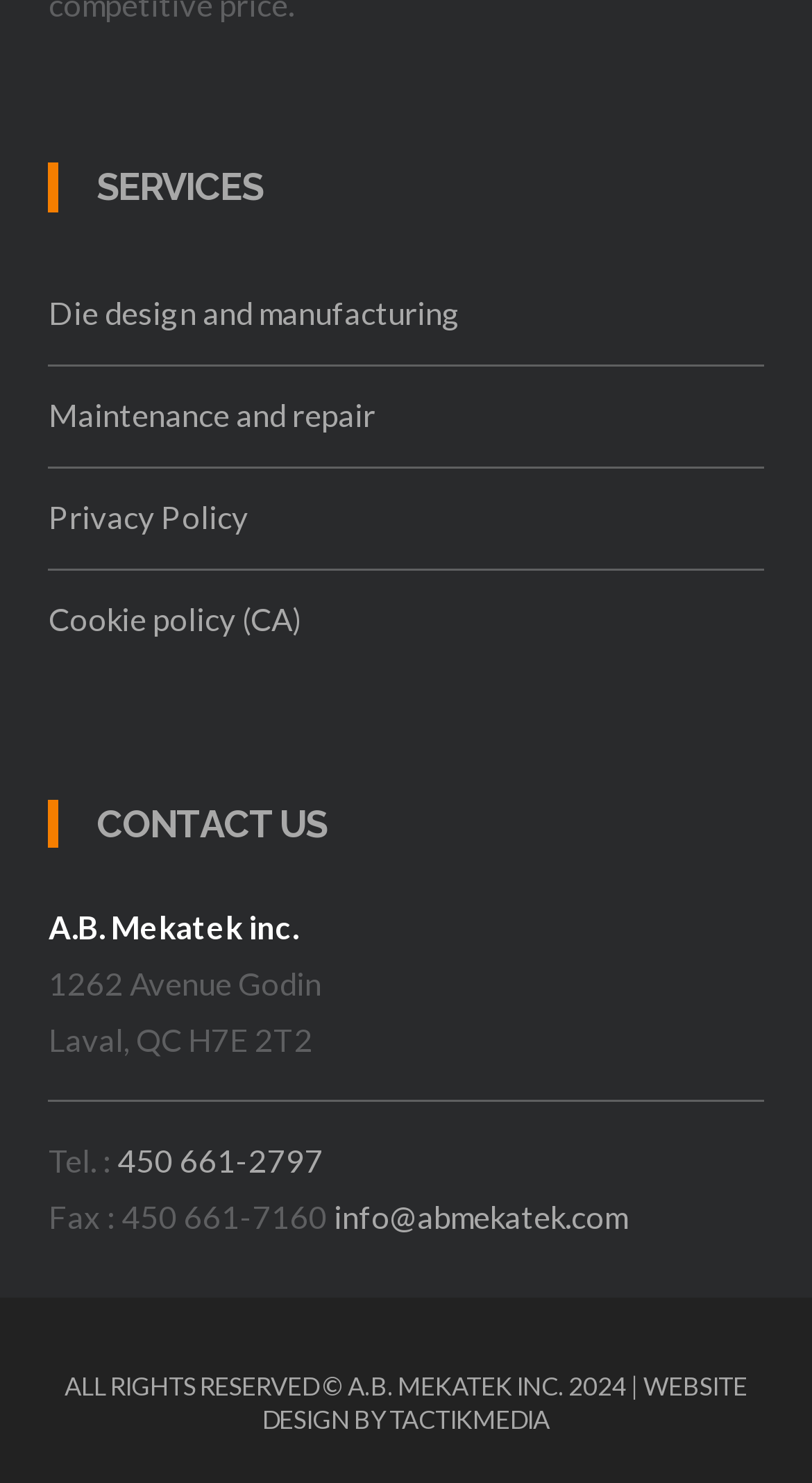Who designed the website of A.B. Mekatek inc.?
From the image, respond with a single word or phrase.

TACTIKMEDIA